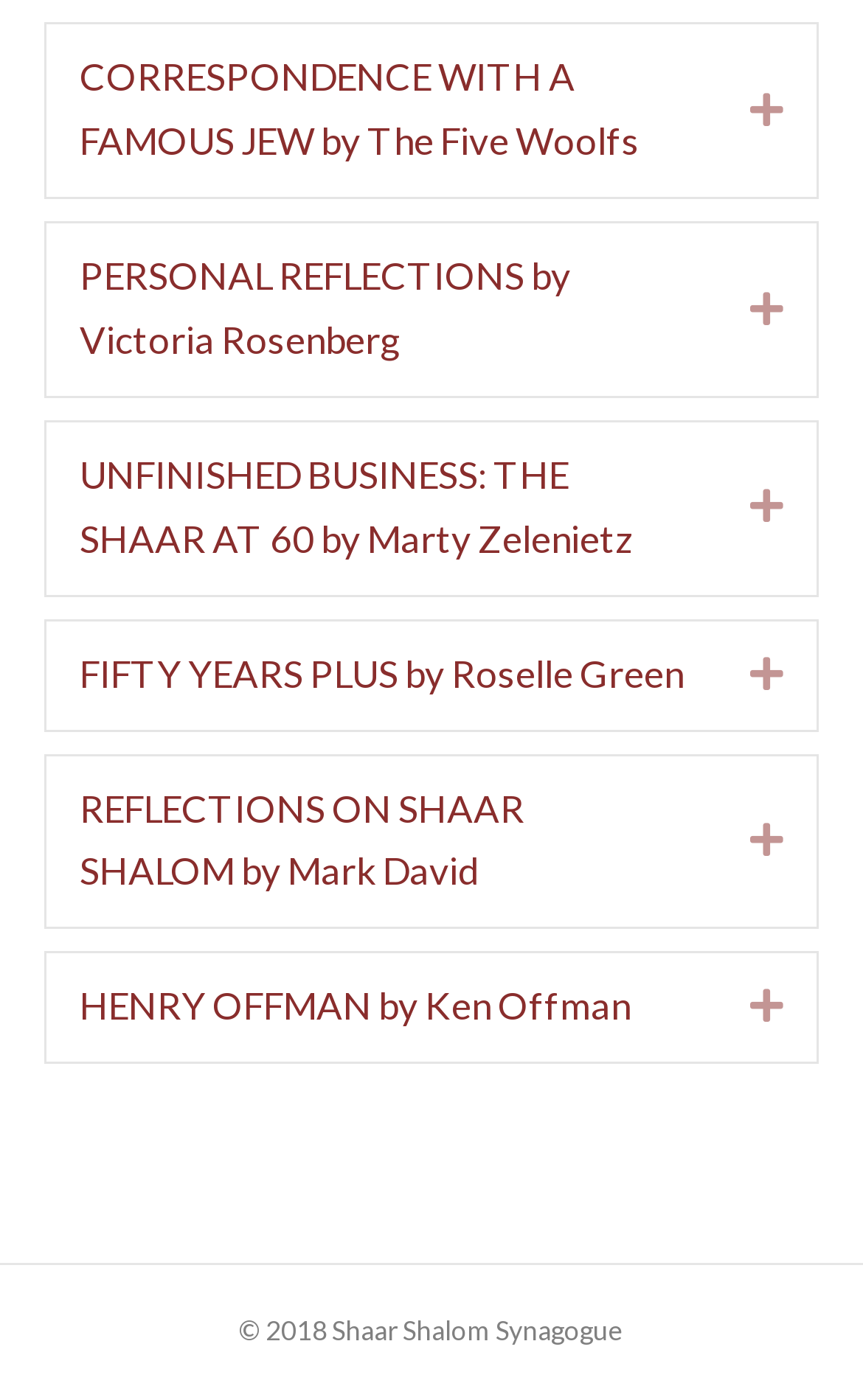Determine the bounding box coordinates of the target area to click to execute the following instruction: "Click the link 'PERSONAL REFLECTIONS by Victoria Rosenberg'."

[0.092, 0.176, 0.792, 0.267]